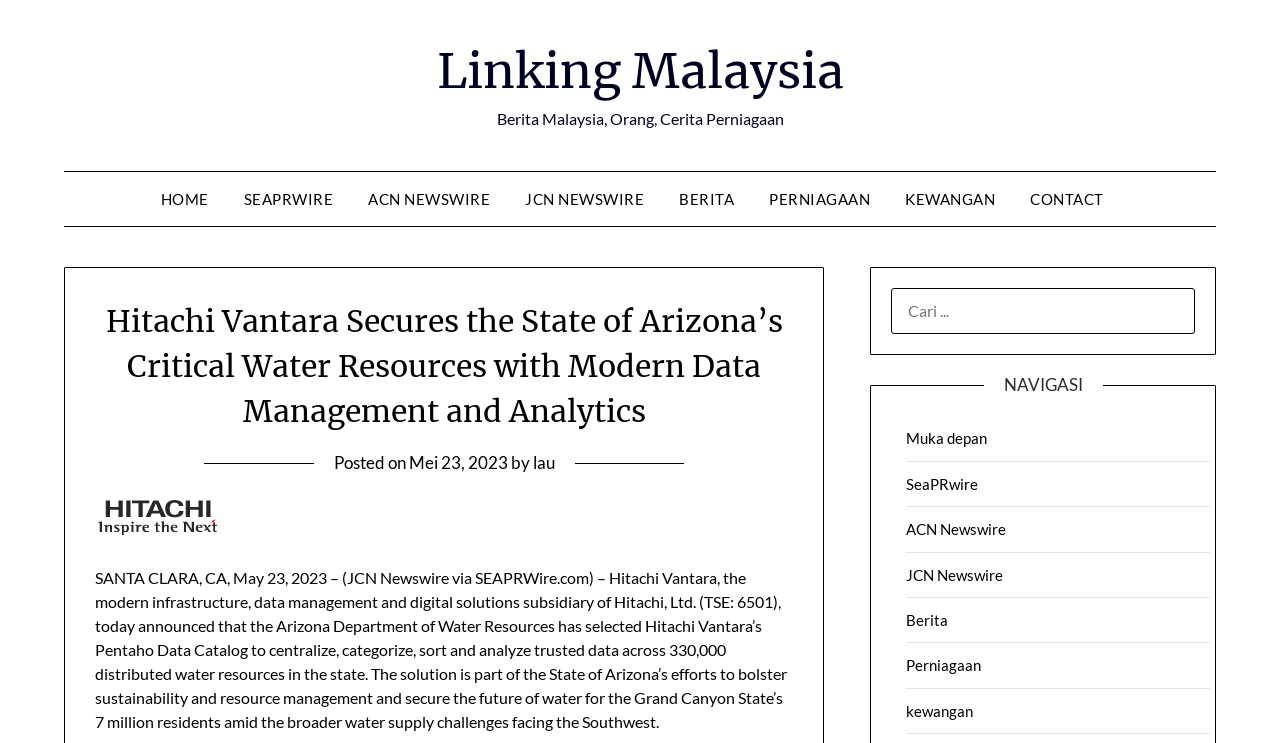Respond to the question below with a concise word or phrase:
What is the purpose of the solution implemented by Hitachi Vantara?

to bolster sustainability and resource management